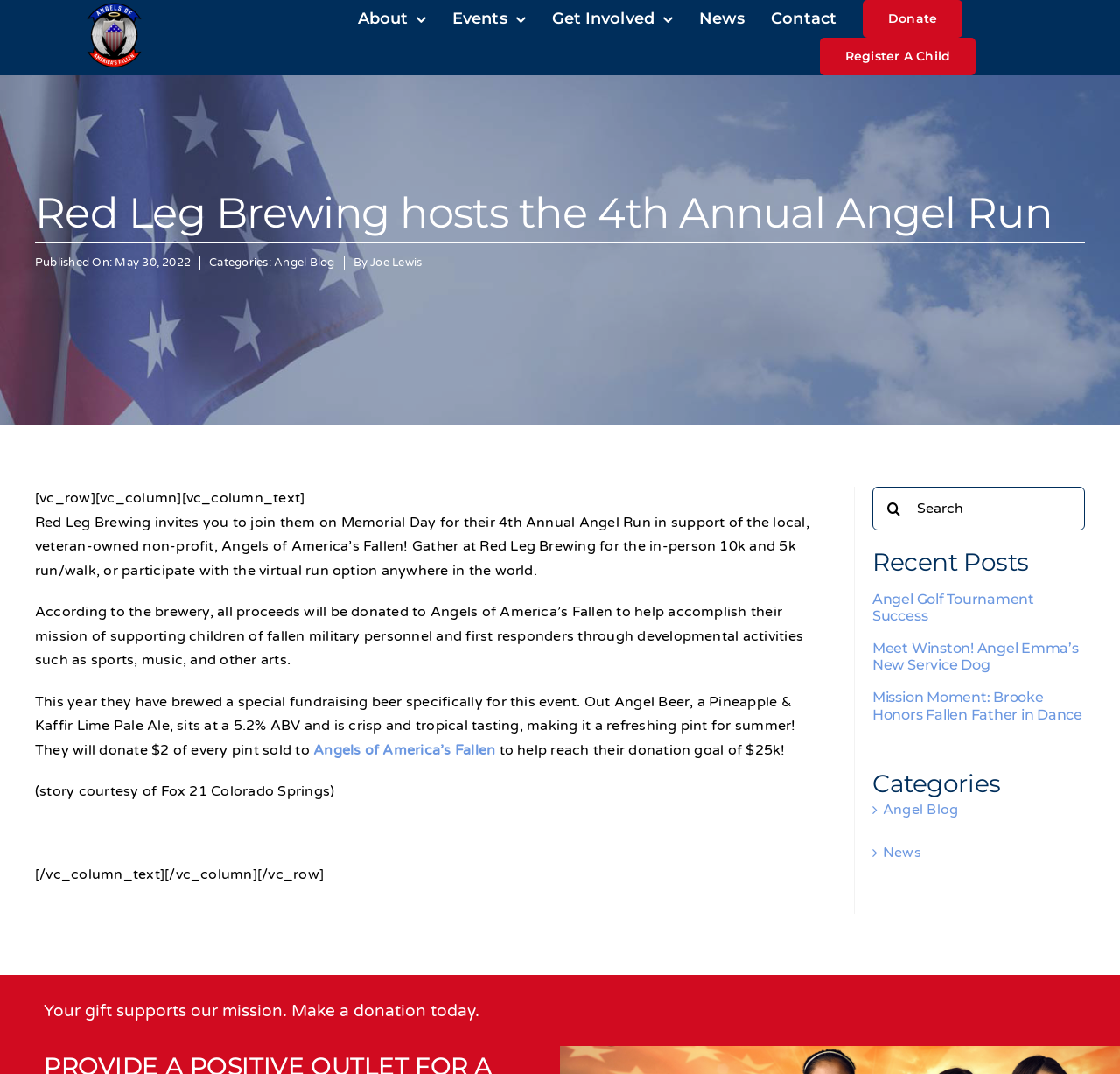Find the bounding box coordinates of the element to click in order to complete the given instruction: "Register a child."

[0.732, 0.035, 0.871, 0.07]